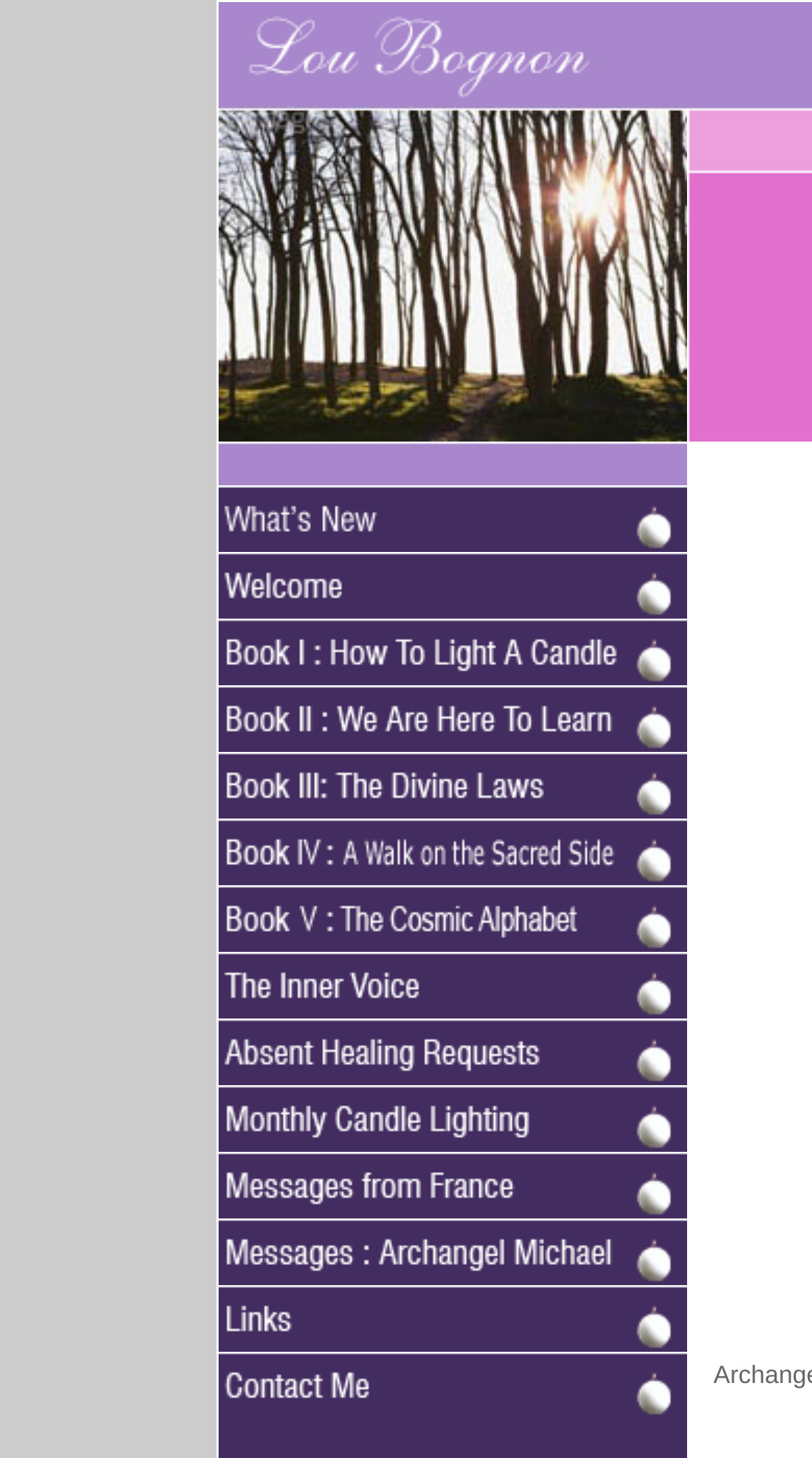What is the dominant color scheme of the webpage?
Please answer using one word or phrase, based on the screenshot.

Unknown